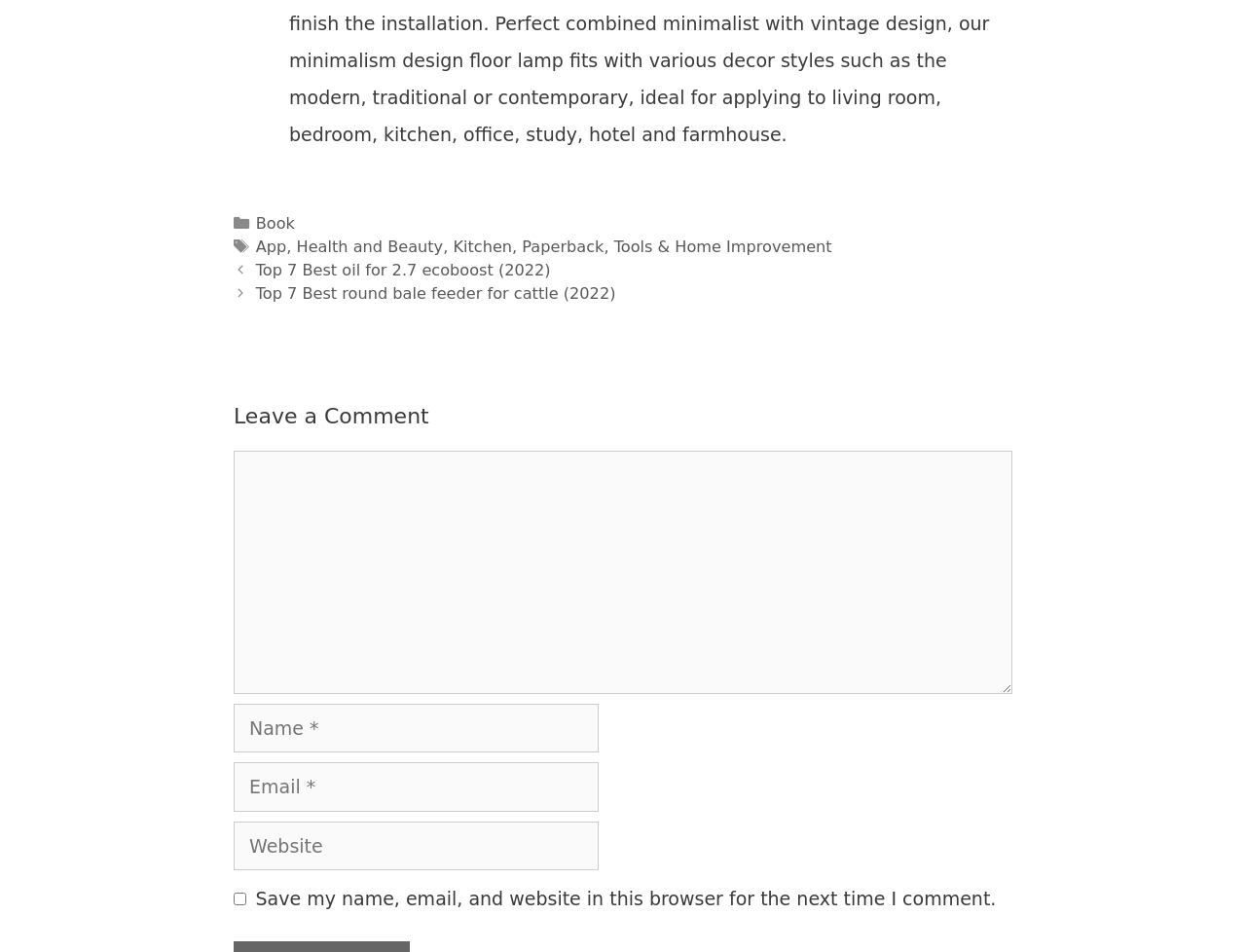Locate the UI element described by Health and Beauty and provide its bounding box coordinates. Use the format (top-left x, top-left y, bottom-right x, bottom-right y) with all values as floating point numbers between 0 and 1.

[0.238, 0.249, 0.356, 0.269]